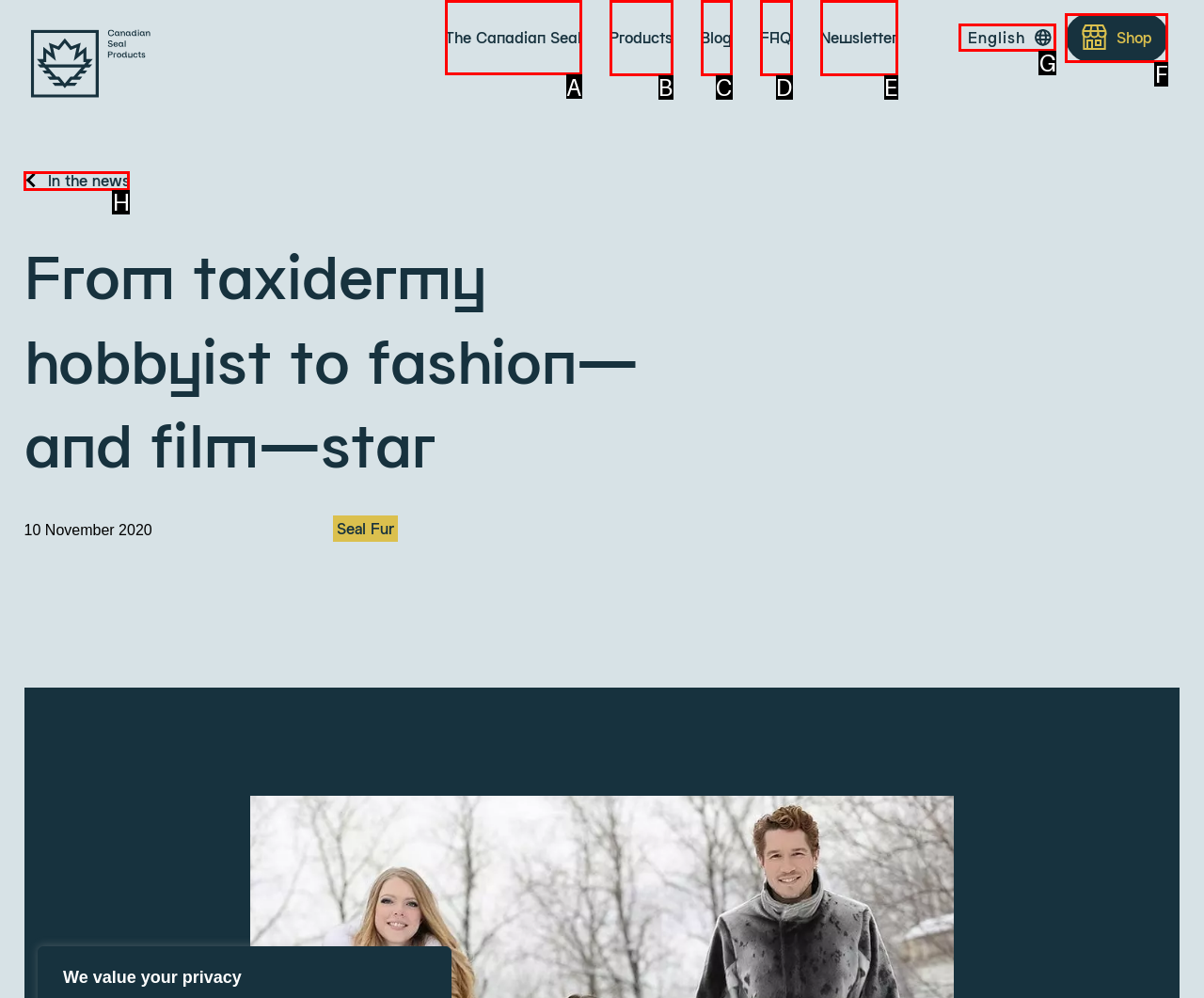Determine which UI element I need to click to achieve the following task: Click the link to The Canadian Seal Provide your answer as the letter of the selected option.

A